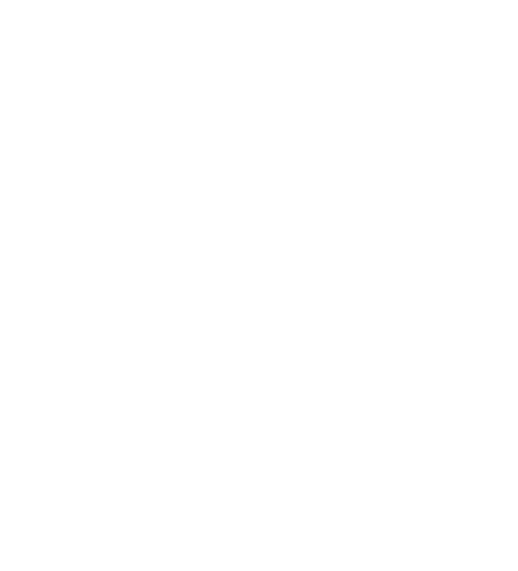Use a single word or phrase to answer the question:
What type of photos can be added to the gallery?

Before and after photos